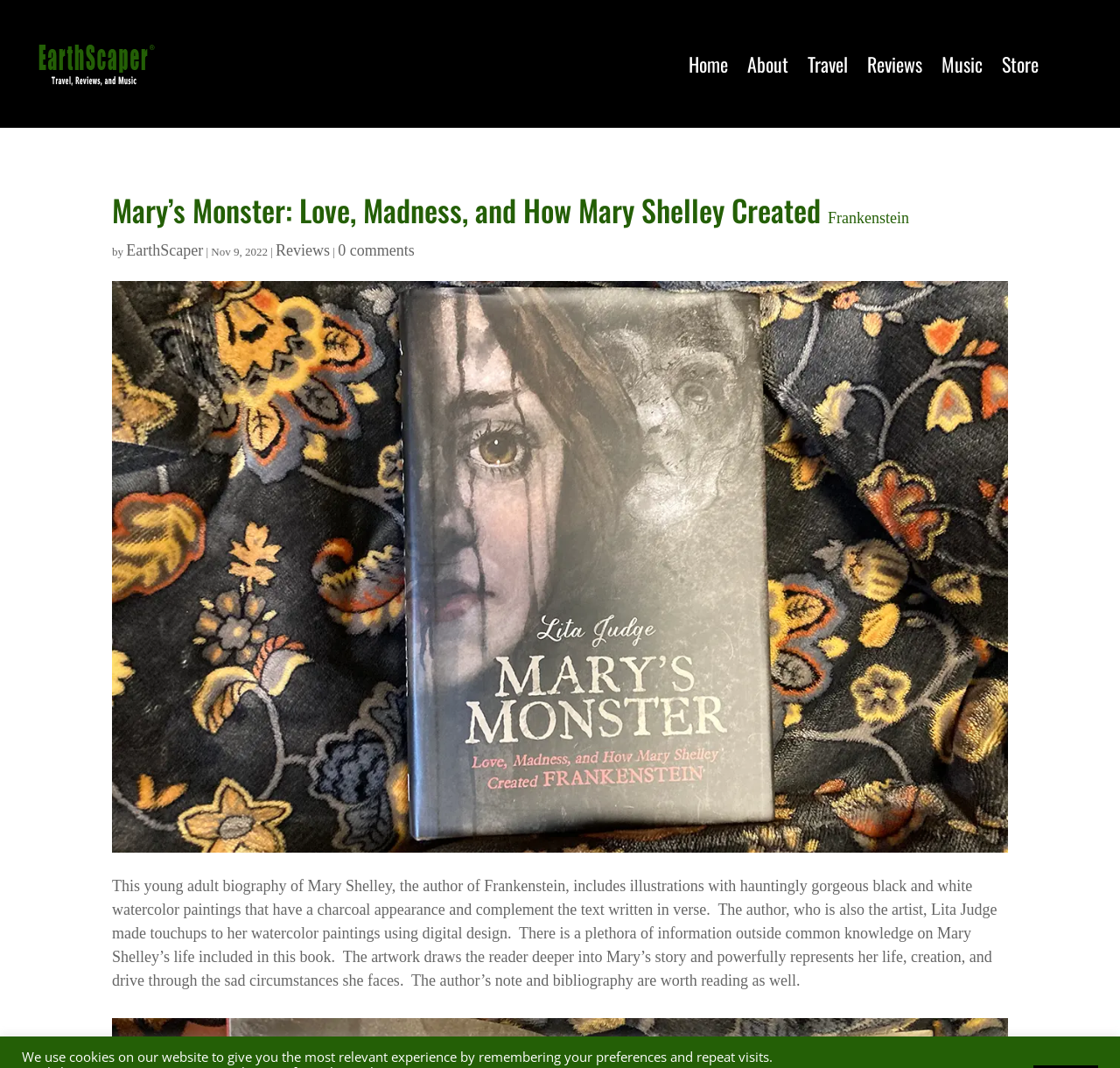Provide a thorough description of the webpage's content and layout.

The webpage is about a book review of "Mary's Monster: Love, Madness, and How Mary Shelley Created Frankenstein". At the top, there are seven links: "Home", "About", "Travel", "Reviews", "Music", and "Store", aligned horizontally across the page. Below these links, there is a large heading that displays the title of the book being reviewed.

Under the heading, the author's name "EarthScaper" is mentioned, along with the publication date "Nov 9, 2022". There are also two links, "Reviews" and "0 comments", placed side by side. 

The main content of the page is an image of the book cover, which takes up most of the page's width and about half of its height. Below the image, there is a detailed book review, which summarizes the content of the biography, highlighting its unique features, such as the illustrations and the author's use of digital design to touch up the watercolor paintings. The review also praises the artwork and the author's note and bibliography.

Overall, the webpage is focused on presenting a book review, with a clear and concise summary of the book's content, accompanied by an image of the book cover.